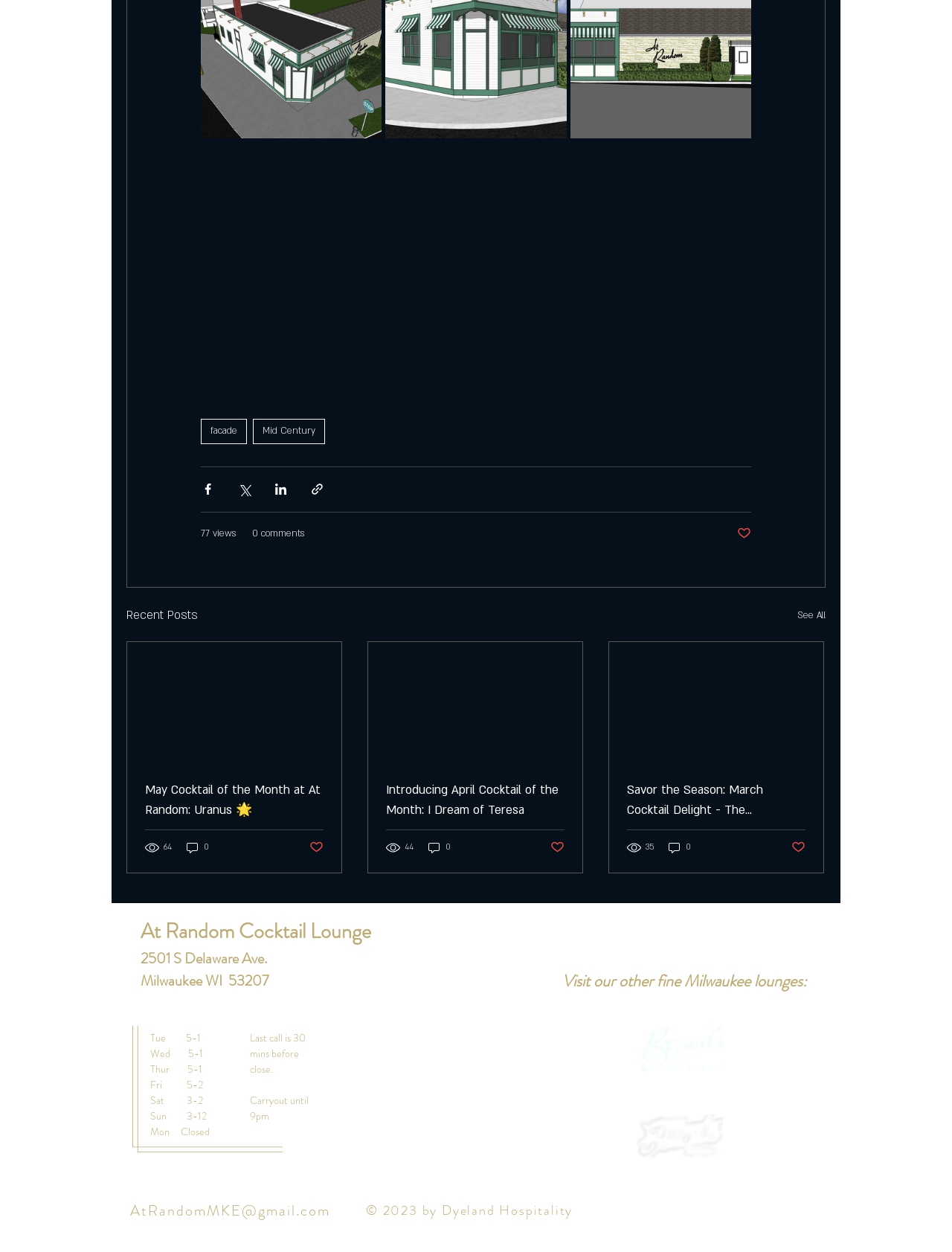Provide a brief response to the question below using a single word or phrase: 
What is the email address of the cocktail lounge?

AtRandomMKE@gmail.com